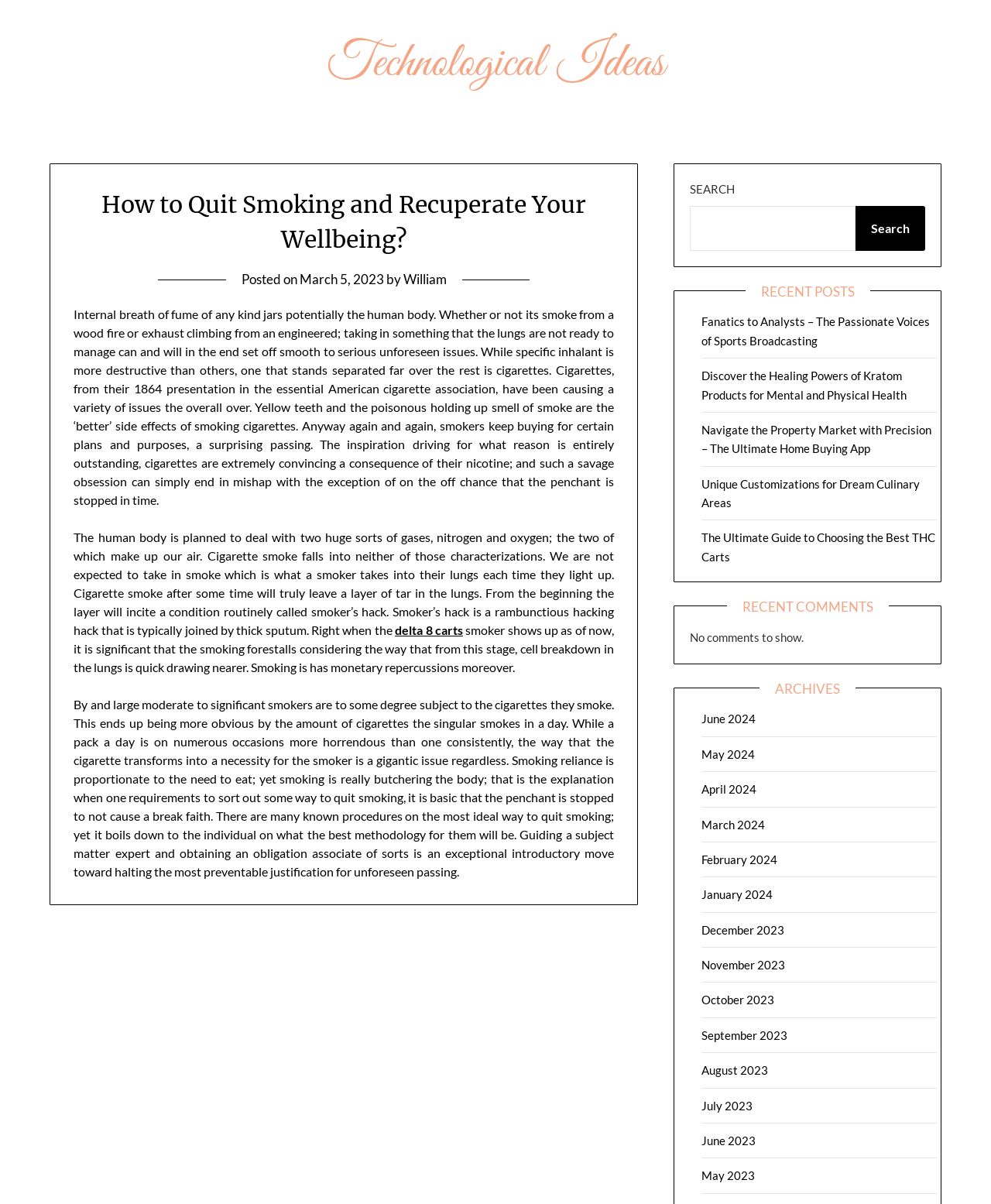What is the date of the article?
Examine the image and provide an in-depth answer to the question.

The date of the article can be found in the header section of the webpage, where it says 'Posted on March 5, 2023'.